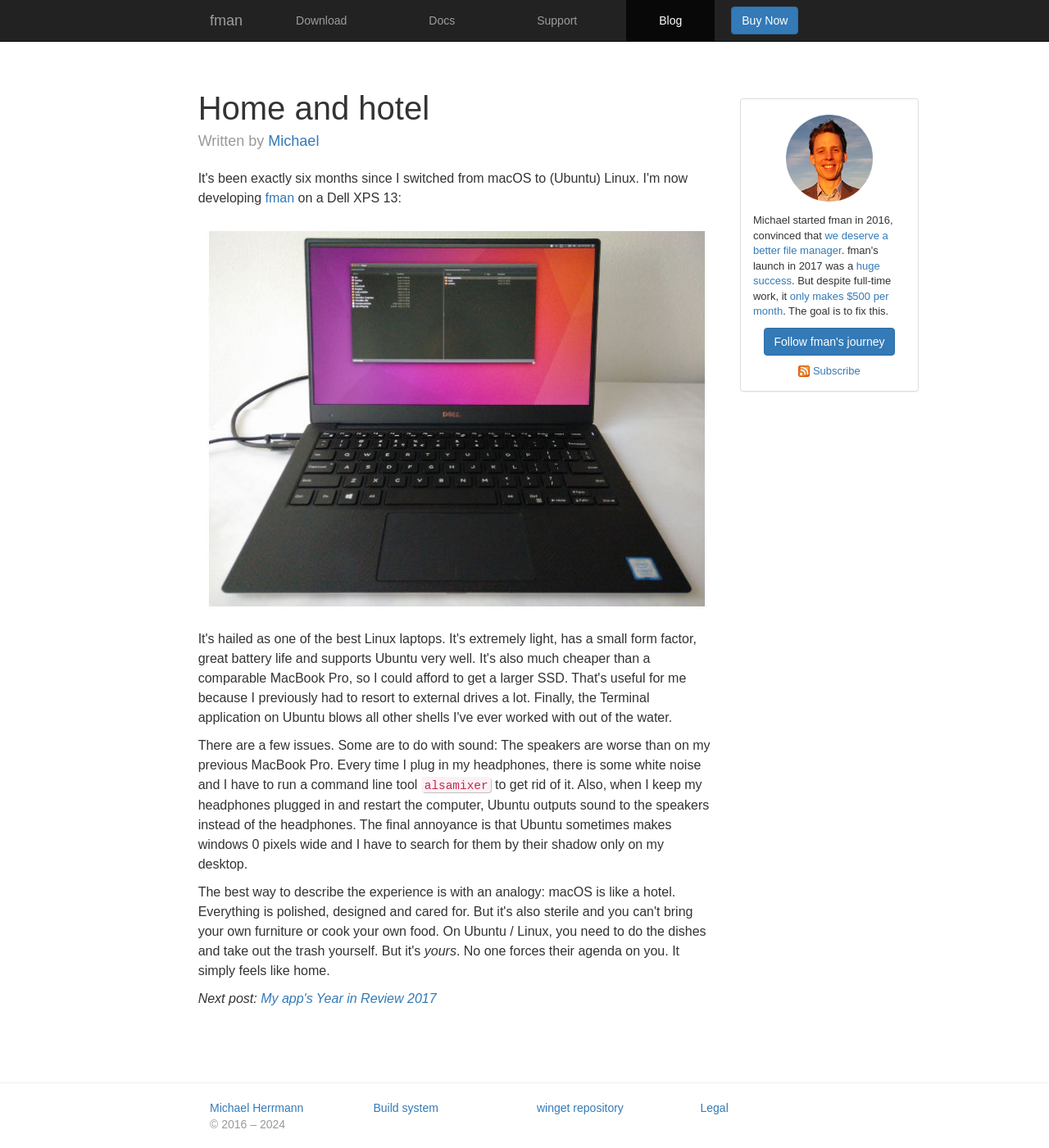Please locate the bounding box coordinates of the region I need to click to follow this instruction: "Click on the fman link".

[0.188, 0.0, 0.243, 0.036]